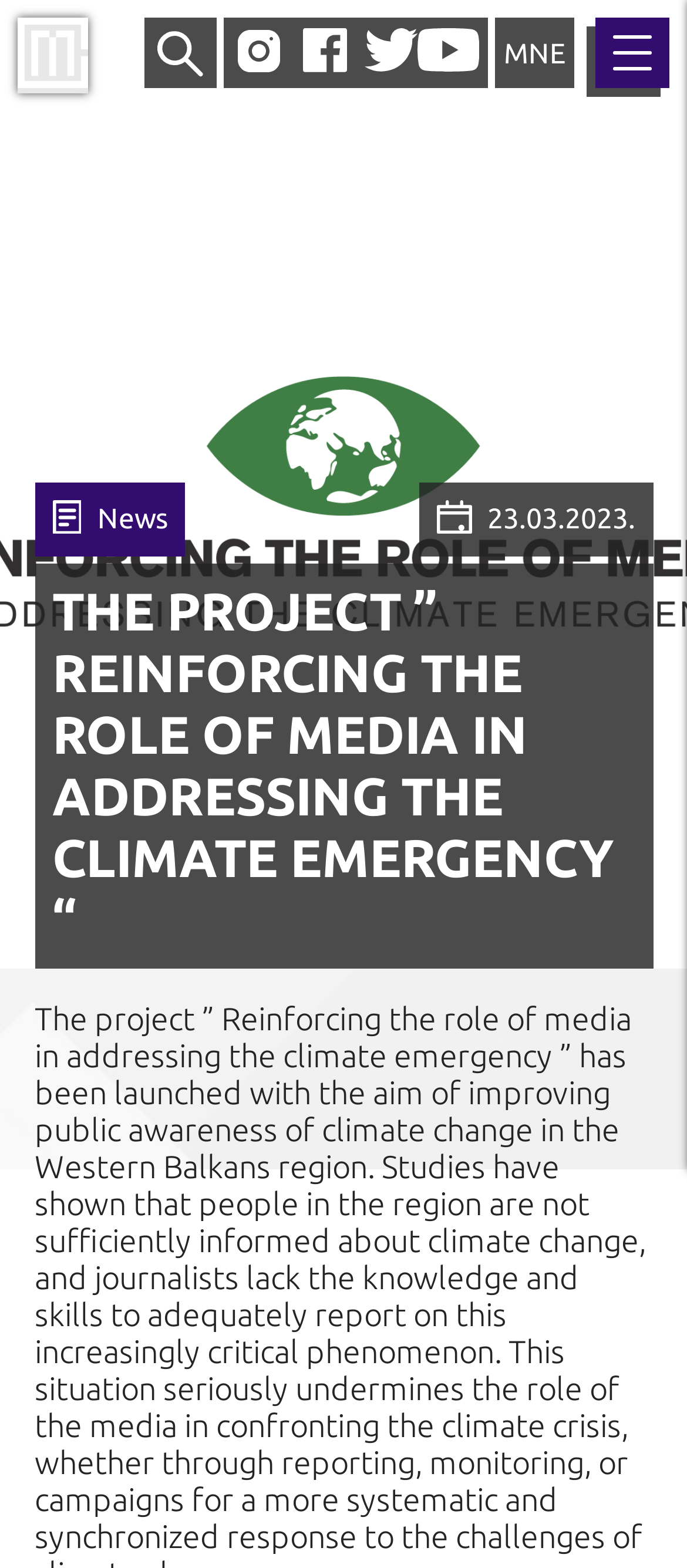Generate the text content of the main headline of the webpage.

THE PROJECT ” REINFORCING THE ROLE OF MEDIA IN ADDRESSING THE CLIMATE EMERGENCY “